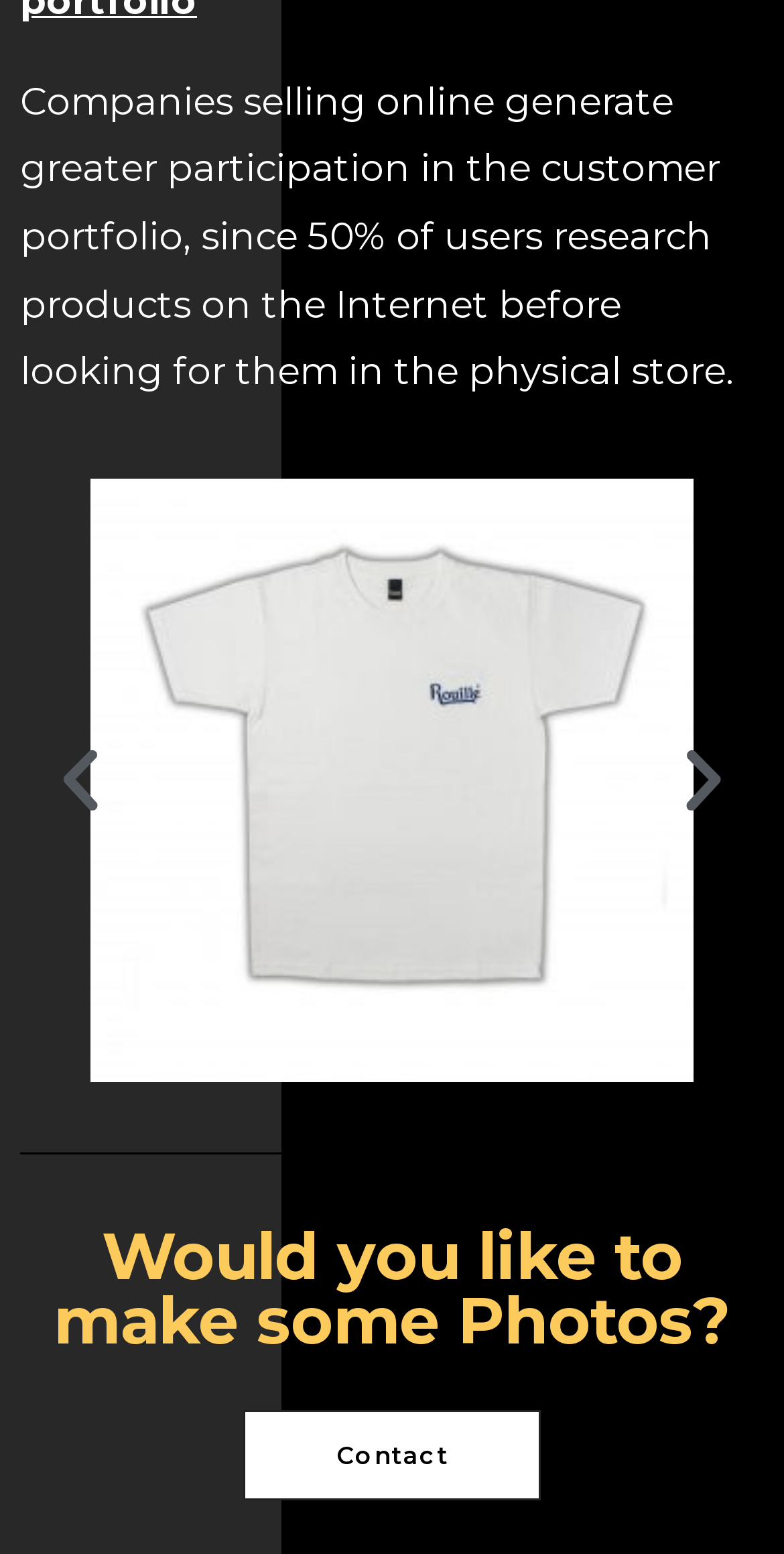Please answer the following question using a single word or phrase: 
What is the subject of the image?

Earrings